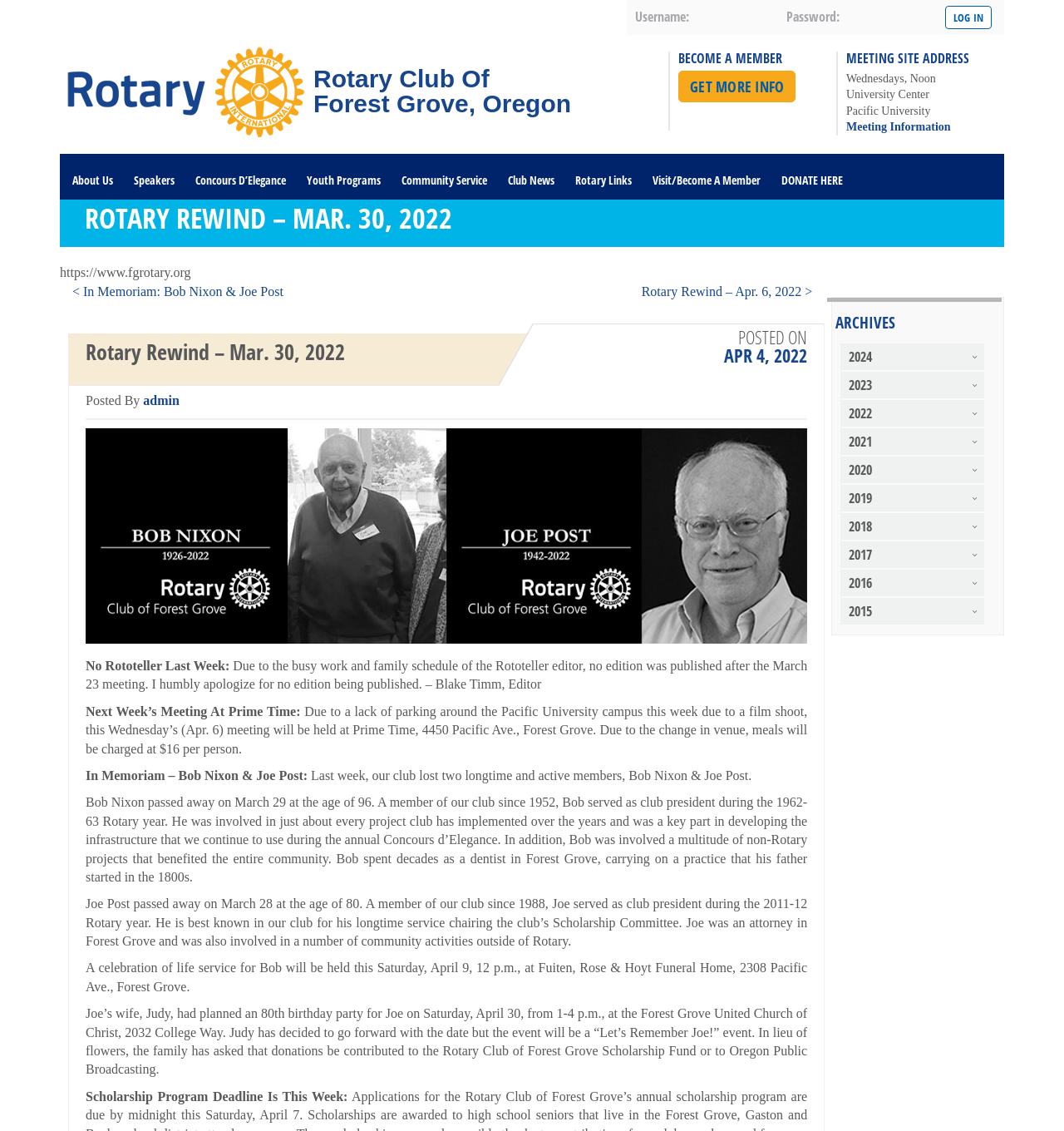Identify the bounding box coordinates of the element that should be clicked to fulfill this task: "donate here". The coordinates should be provided as four float numbers between 0 and 1, i.e., [left, top, right, bottom].

[0.73, 0.147, 0.796, 0.176]